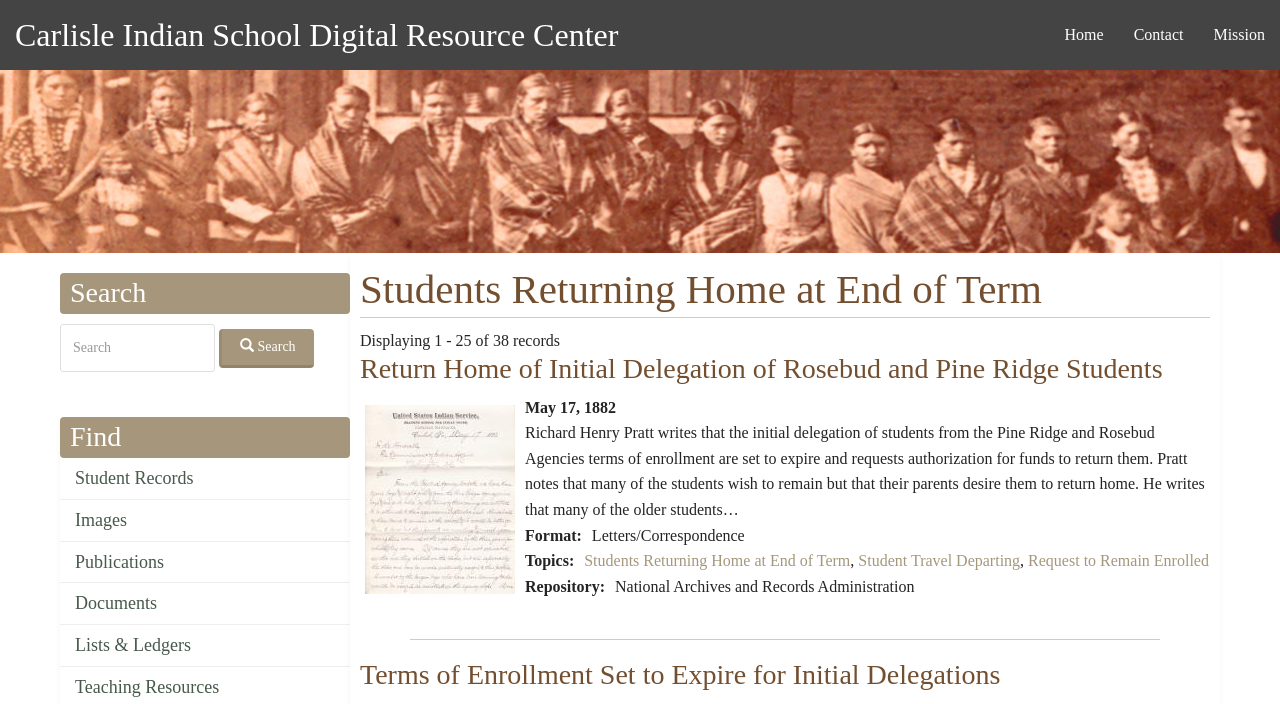Please find the bounding box coordinates of the element that must be clicked to perform the given instruction: "Click on GIFT CARDS". The coordinates should be four float numbers from 0 to 1, i.e., [left, top, right, bottom].

None